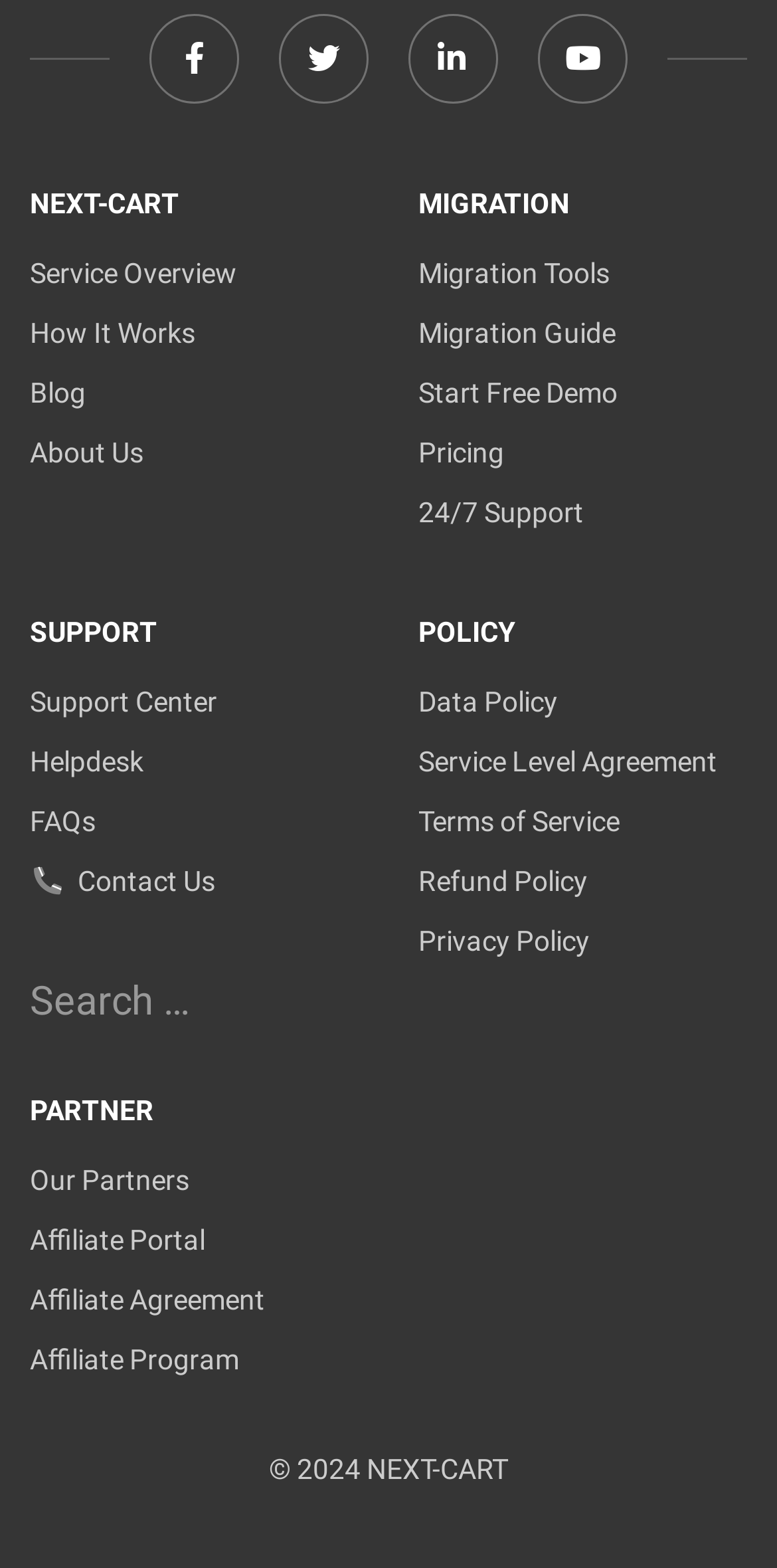Locate the bounding box coordinates of the area that needs to be clicked to fulfill the following instruction: "Learn about Service Overview". The coordinates should be in the format of four float numbers between 0 and 1, namely [left, top, right, bottom].

[0.038, 0.164, 0.305, 0.184]